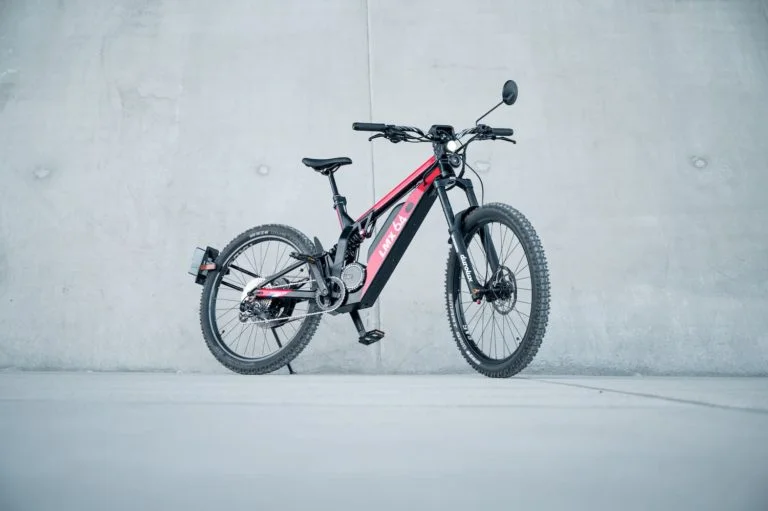Look at the image and write a detailed answer to the question: 
What is the maximum speed of this speed bike?

According to the caption, this speed bike is legally classified as a 50 cc moped, capable of reaching speeds up to 45 km/h, making it a thrilling choice for biking enthusiasts.